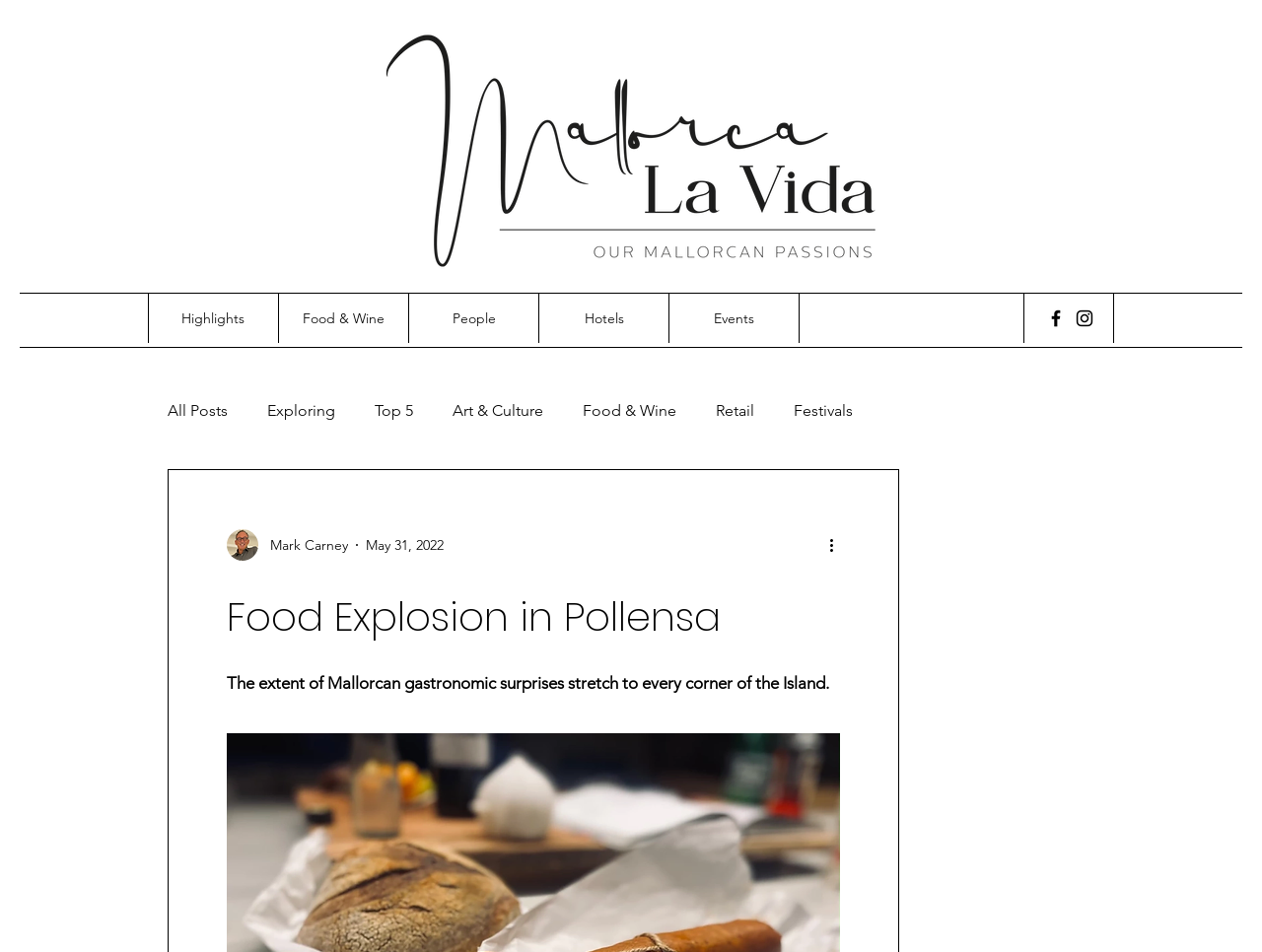Please determine the bounding box coordinates of the element's region to click for the following instruction: "Search for something".

None